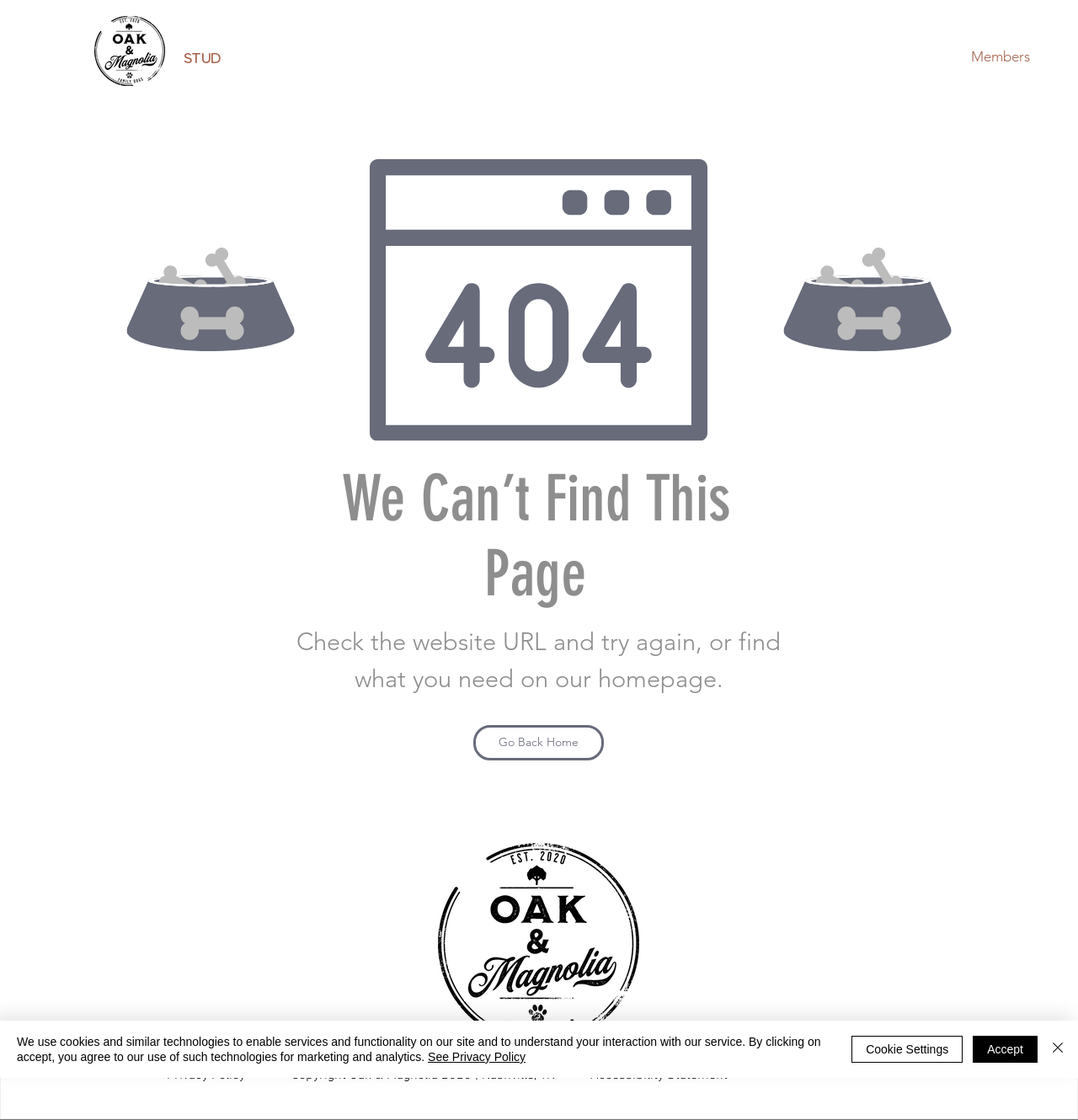Identify the coordinates of the bounding box for the element that must be clicked to accomplish the instruction: "Go to the Stud page".

[0.159, 0.032, 0.216, 0.071]